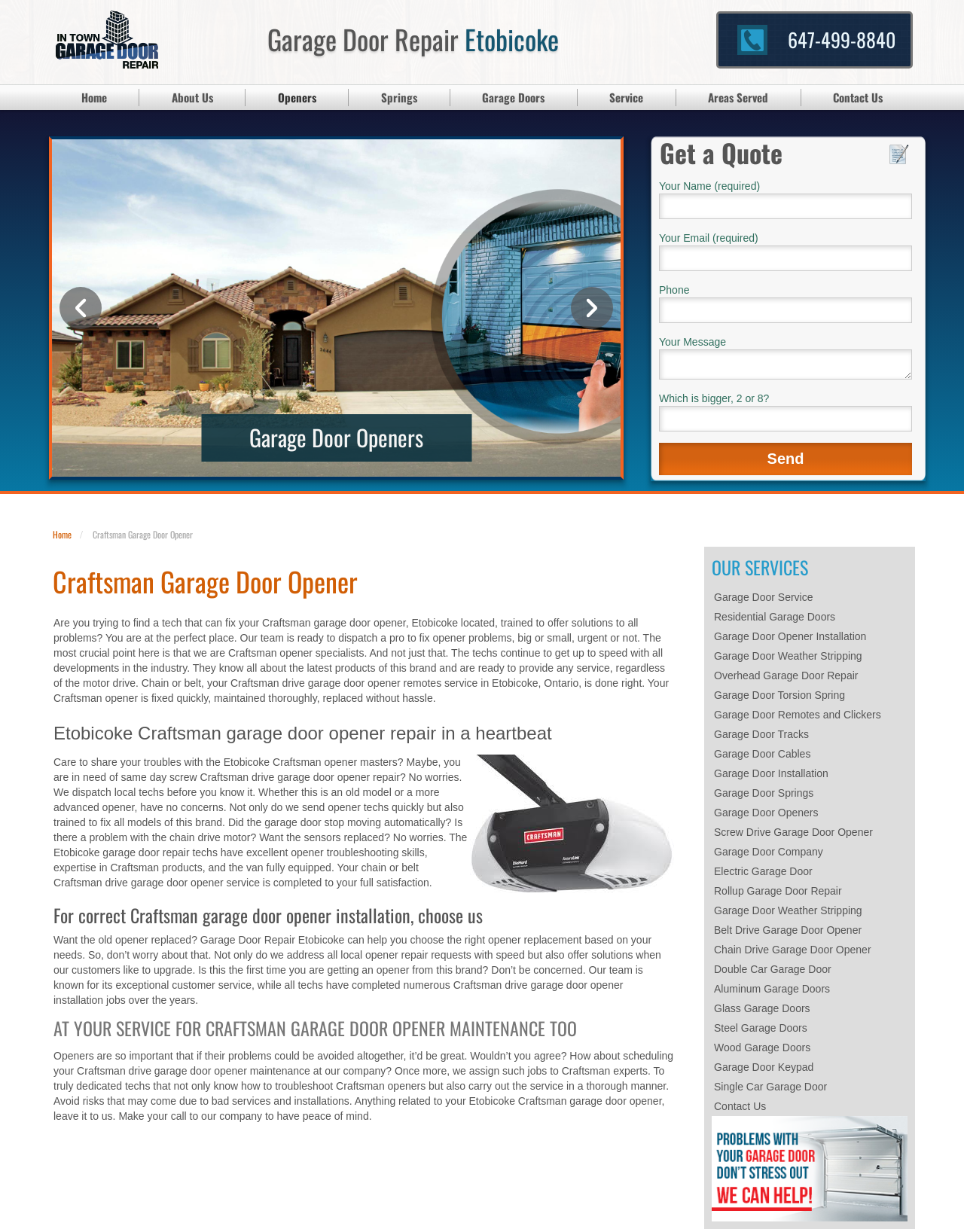Pinpoint the bounding box coordinates of the element to be clicked to execute the instruction: "Click the 'Get a Quote' button".

[0.684, 0.108, 0.812, 0.139]